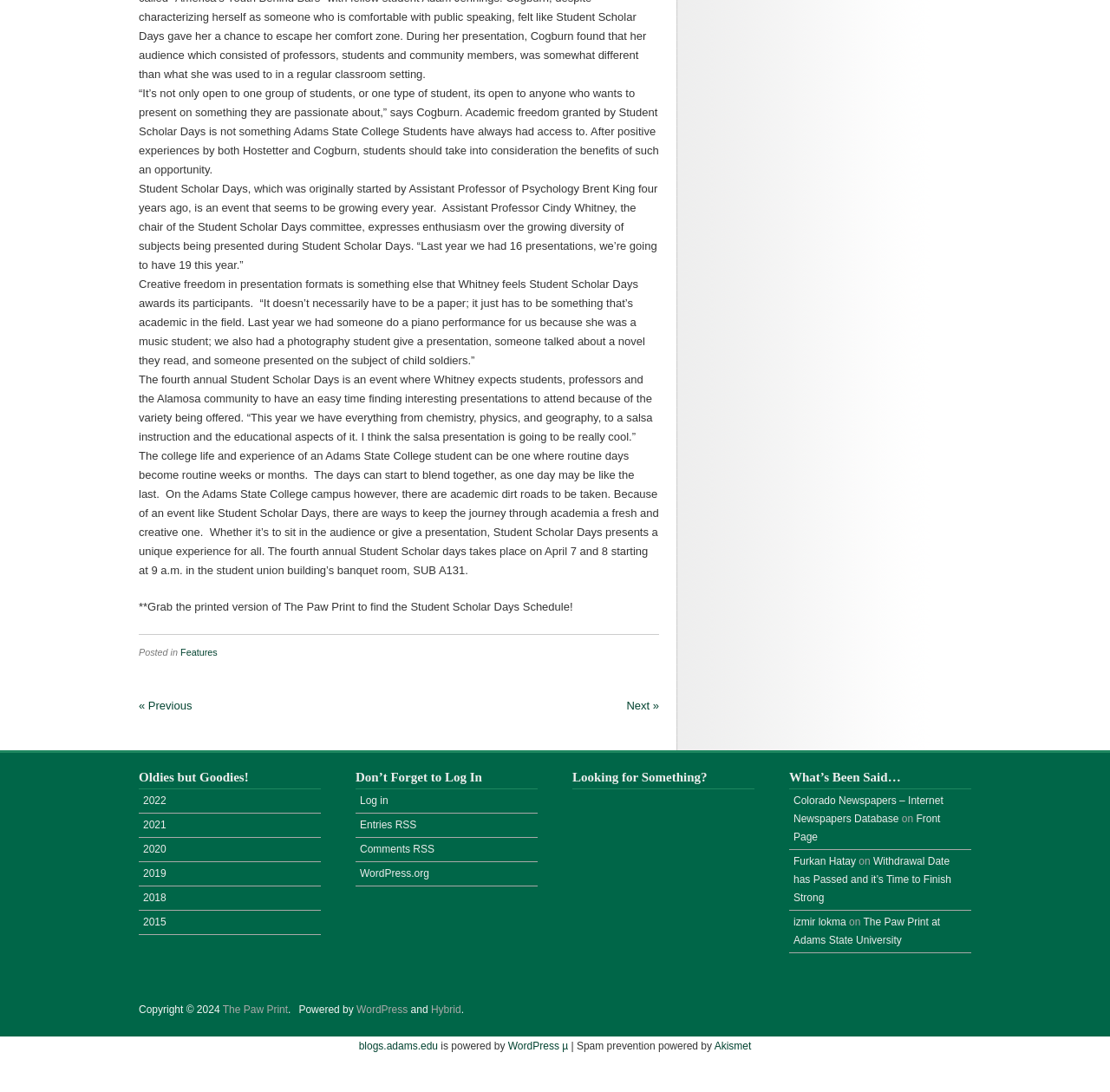Please find the bounding box coordinates of the clickable region needed to complete the following instruction: "Click on the 'Log in' link". The bounding box coordinates must consist of four float numbers between 0 and 1, i.e., [left, top, right, bottom].

[0.324, 0.728, 0.35, 0.739]